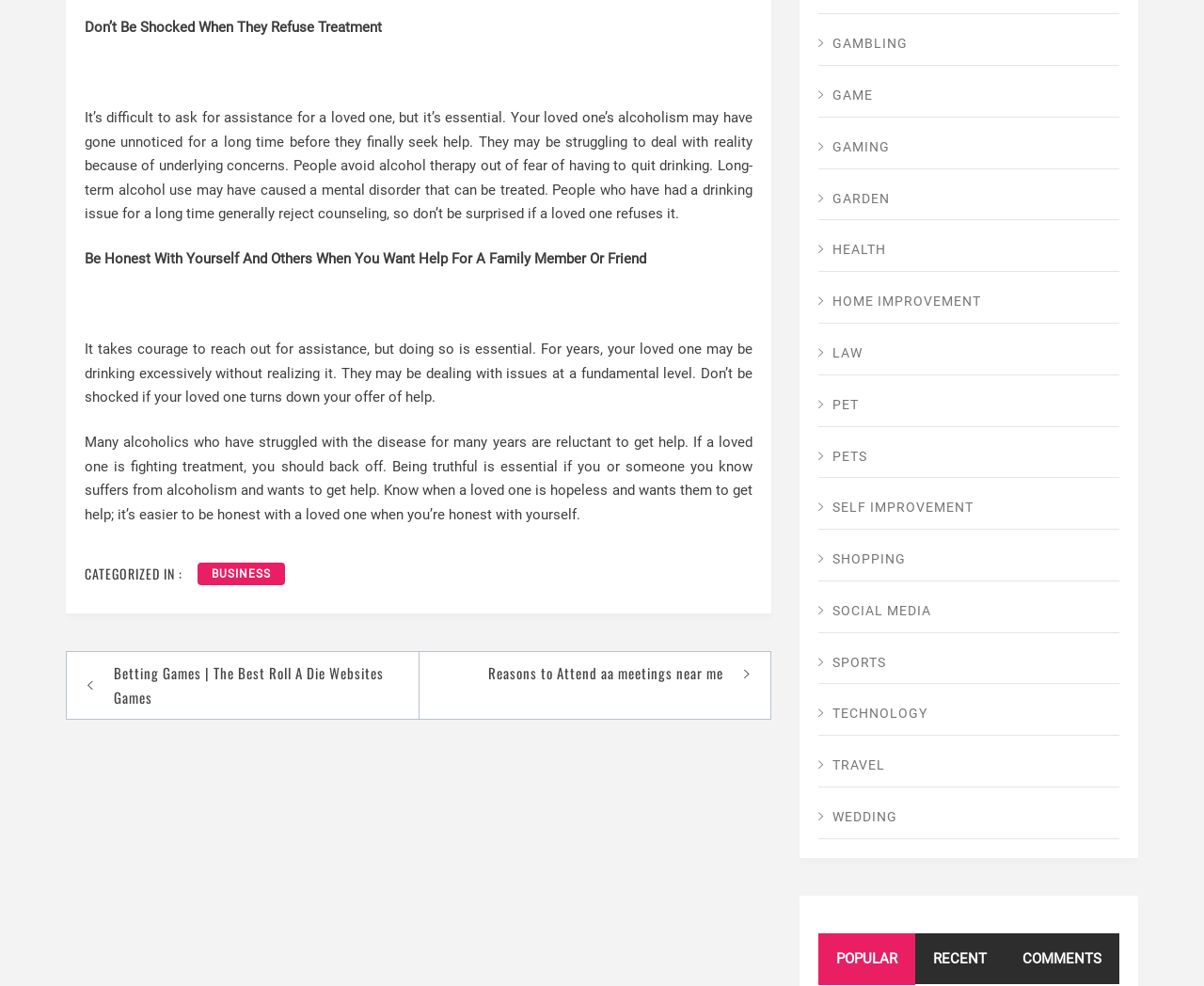Can you find the bounding box coordinates of the area I should click to execute the following instruction: "Click on the 'GAMBLING' link"?

[0.68, 0.024, 0.93, 0.067]